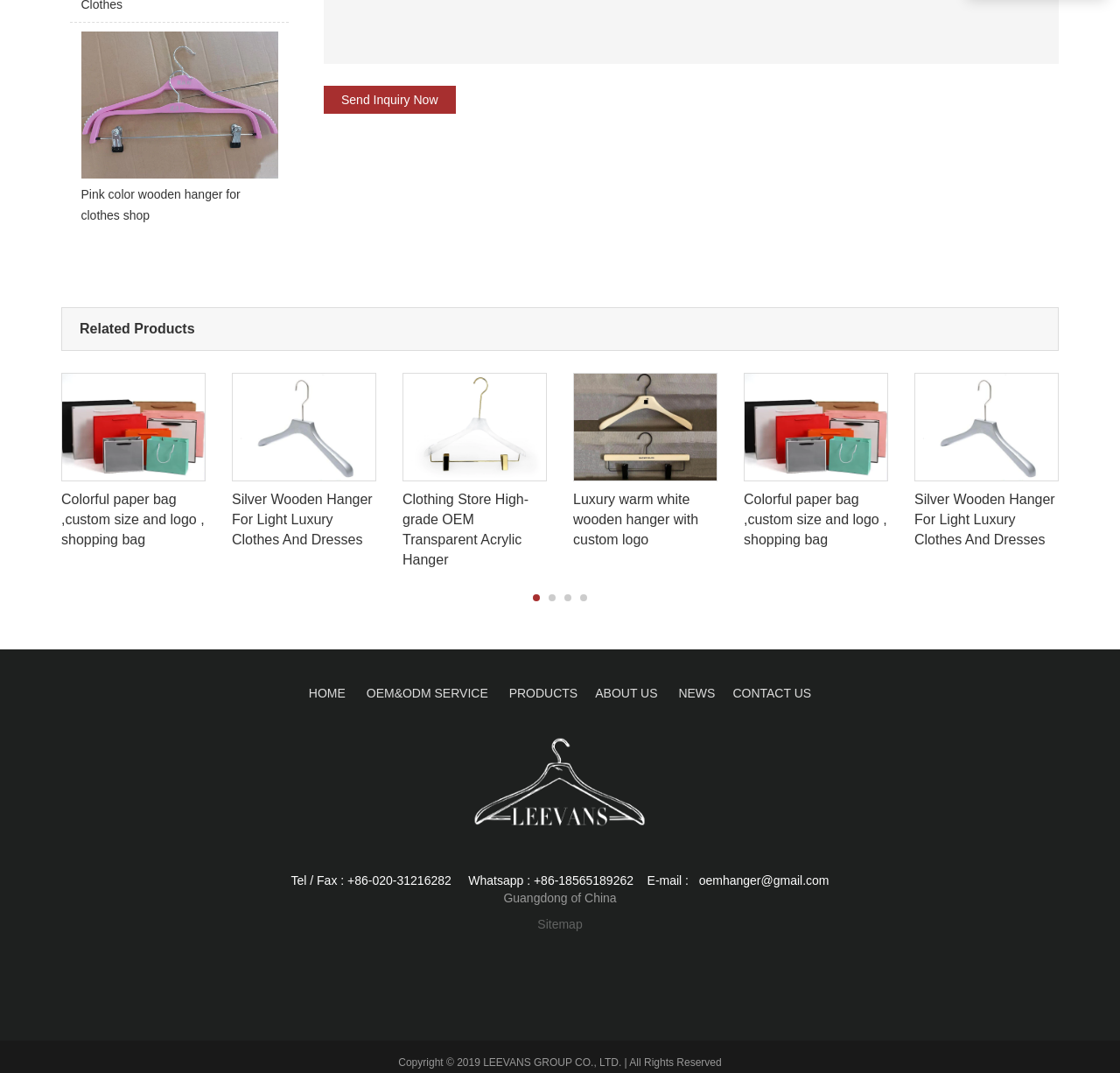Show the bounding box coordinates for the HTML element described as: "OEM&ODM SERVICE".

[0.327, 0.639, 0.436, 0.652]